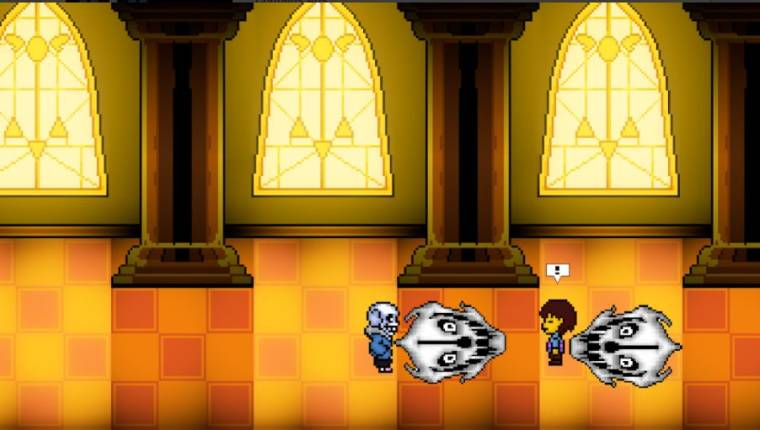Please give a concise answer to this question using a single word or phrase: 
What is the tone of the character on the left?

Cool blue